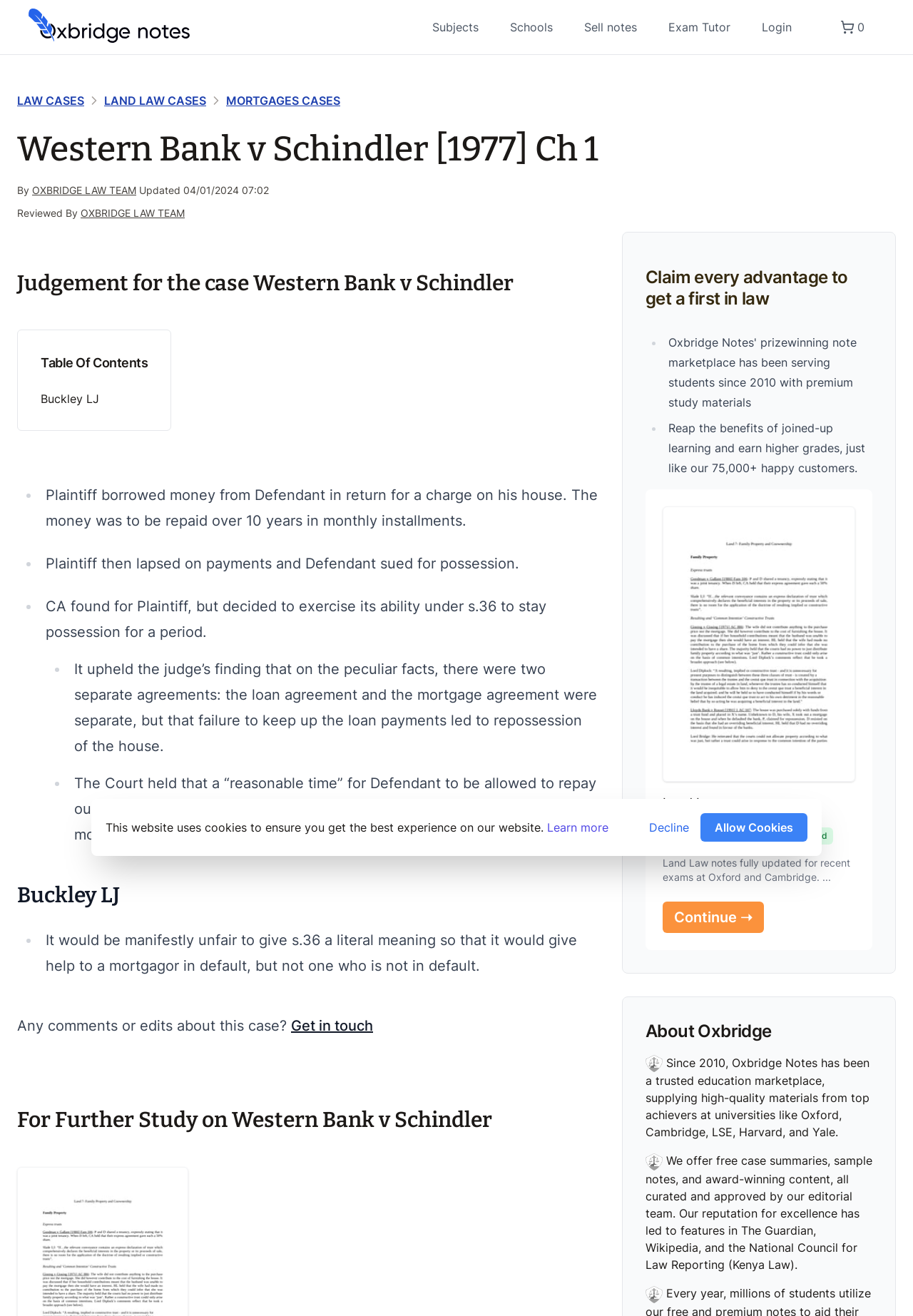Identify the bounding box coordinates of the section that should be clicked to achieve the task described: "Read the 'Judgement for the case Western Bank v Schindler' section".

[0.019, 0.202, 0.656, 0.229]